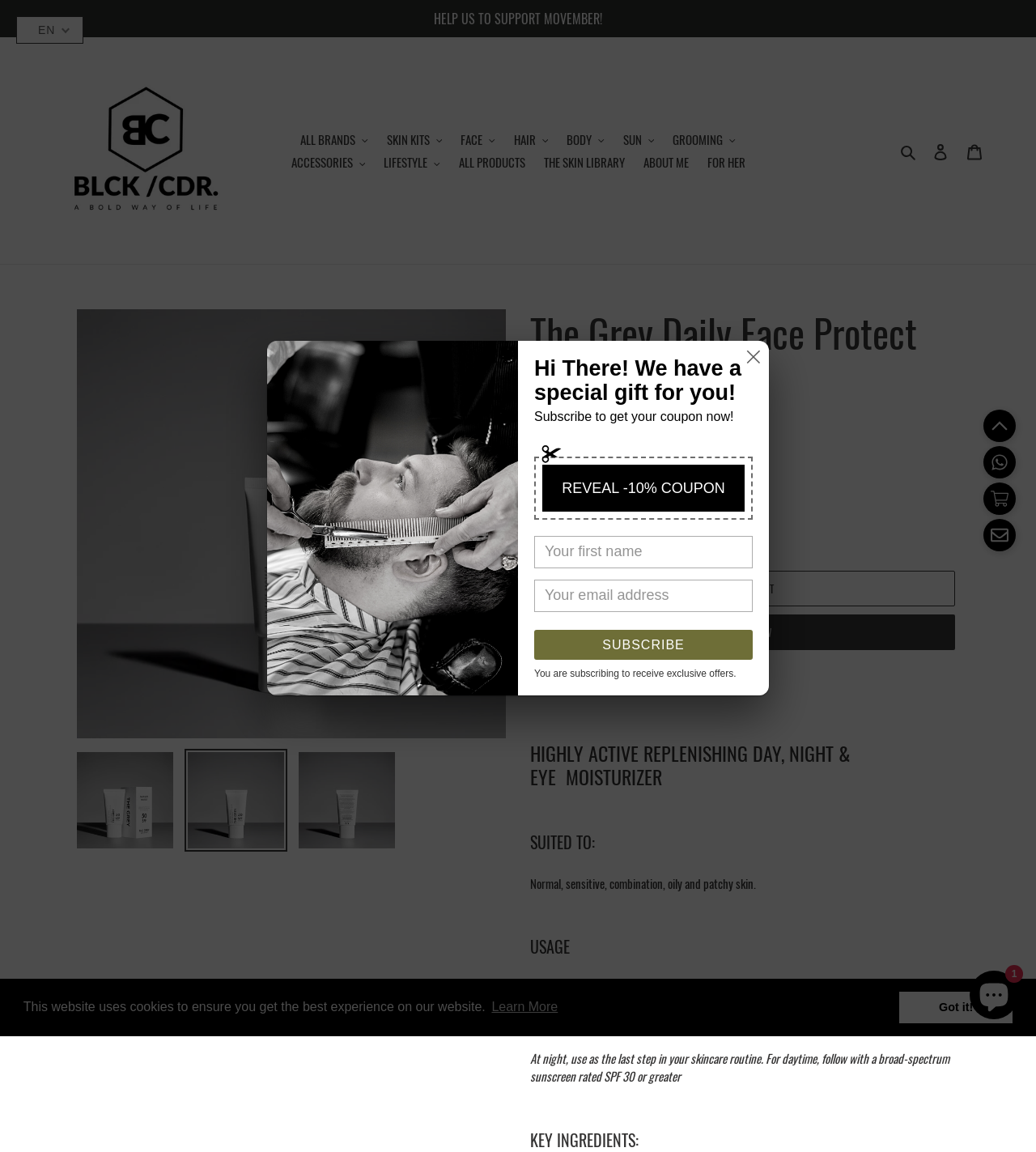Construct a comprehensive description capturing every detail on the webpage.

This webpage is an e-commerce site selling a skincare product, specifically a moisturizer called "The Grey Daily Face Protect SPF 50". The page is divided into several sections. 

At the top, there is a navigation menu with links to different categories such as "ALL BRANDS", "SKIN KITS", "FACE", "HAIR", "BODY", "SUN", "GROOMING", "ACCESSORIES", and "LIFESTYLE". There is also a search bar, a login link, and a shopping cart link.

Below the navigation menu, there is a large image of the product, "The Grey Daily Face Protect SPF 50", which takes up most of the width of the page. 

To the right of the image, there is a section with product information, including the product name, a description list with the normal price of €59.00, and a link to calculate shipment costs. There is also a size dropdown menu and an "ADD TO CART" button.

Further down the page, there is a detailed product description, including headings such as "HIGHLY ACTIVE REPLENISHING DAY, NIGHT & EYE MOISTURIZER", "SUITED TO:", "USAGE", and "KEY INGREDIENTS:". The description provides information about the product's benefits, how to use it, and its ingredients.

There are also several call-to-action buttons and links throughout the page, including a "BUY IT NOW" button, a "SUBSCRIBE" button to receive exclusive offers, and a chat window to assist with any questions.

At the bottom of the page, there are several links to other pages, including "HELP US TO SUPPORT MOVEMBER!", "THE SKIN LIBRARY", "ABOUT ME", and "FOR HER".